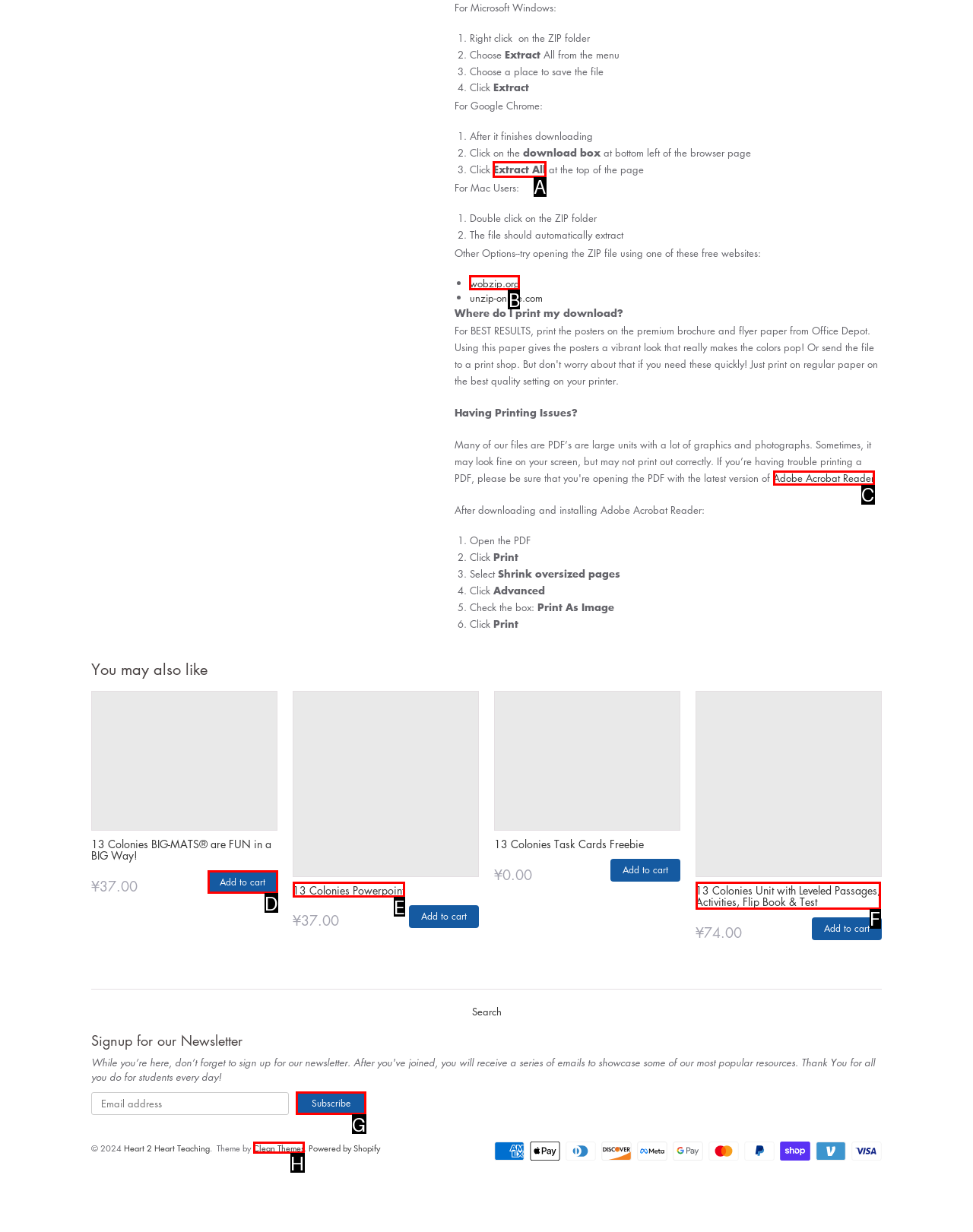Tell me which one HTML element I should click to complete this task: Click Extract All at the top of the page Answer with the option's letter from the given choices directly.

A